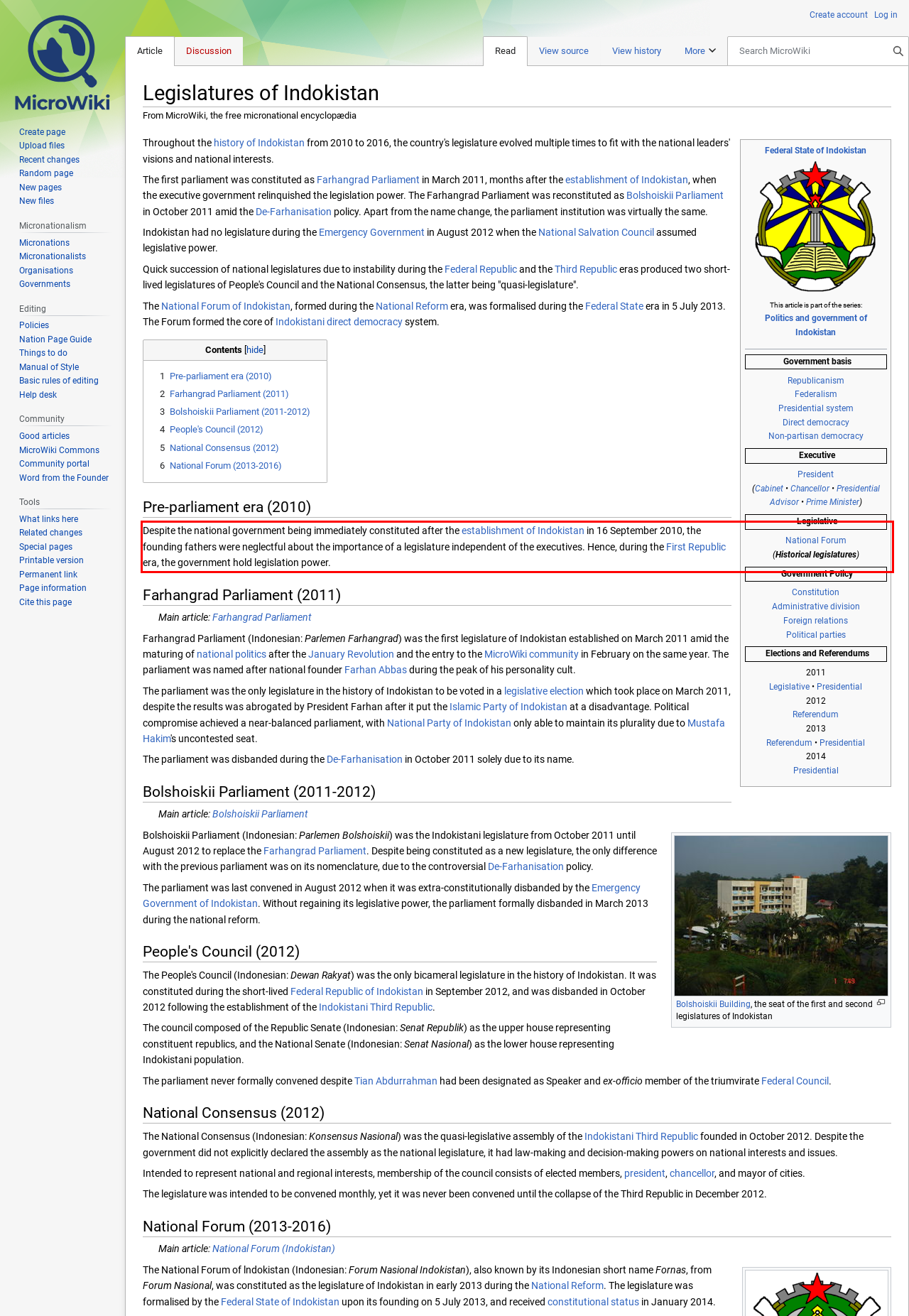You are given a screenshot of a webpage with a UI element highlighted by a red bounding box. Please perform OCR on the text content within this red bounding box.

Despite the national government being immediately constituted after the establishment of Indokistan in 16 September 2010, the founding fathers were neglectful about the importance of a legislature independent of the executives. Hence, during the First Republic era, the government hold legislation power.